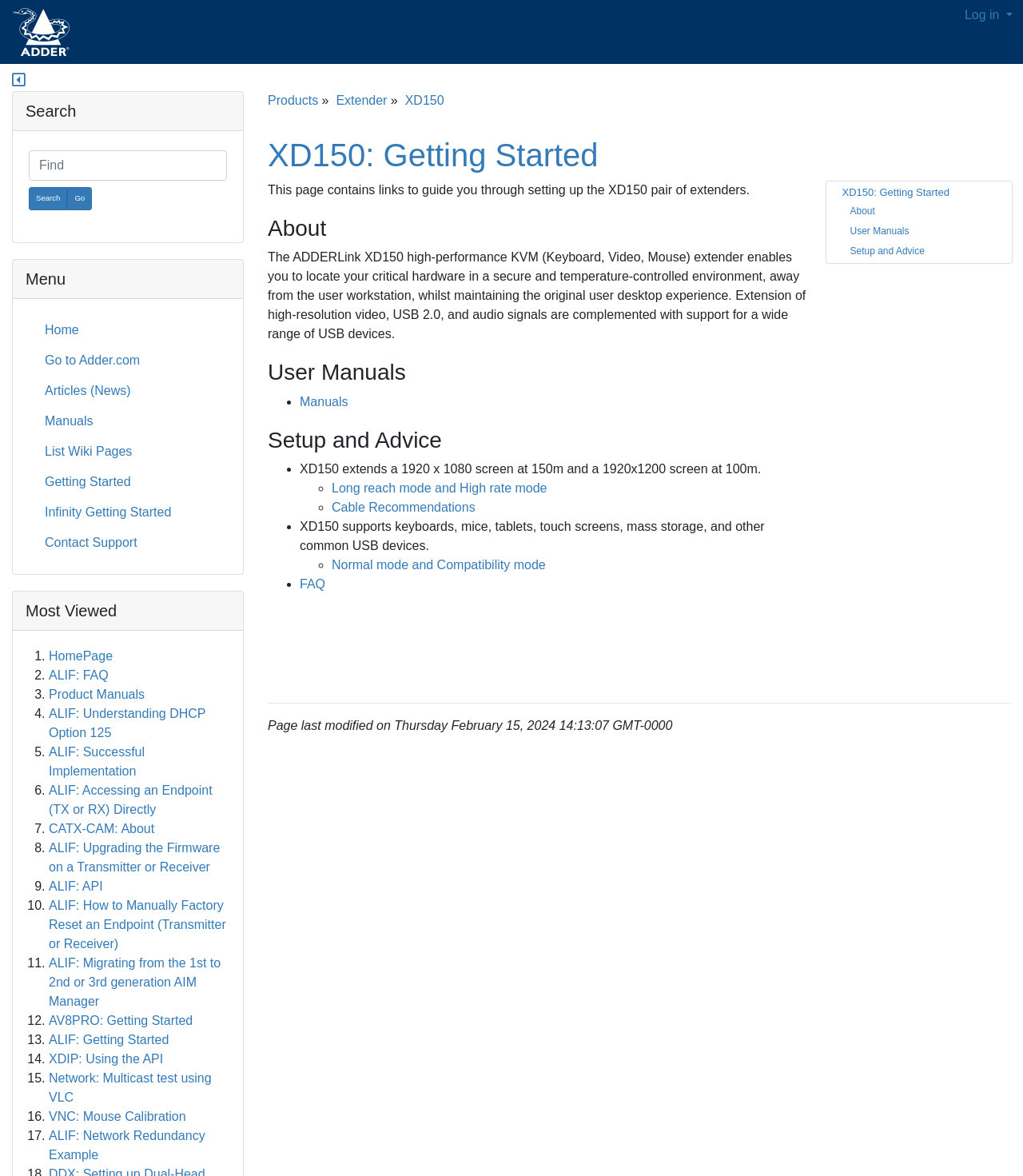What type of devices are supported by XD150?
Deliver a detailed and extensive answer to the question.

According to the webpage, XD150 supports keyboards, mice, tablets, touch screens, mass storage, and other common USB devices, indicating that it is a versatile KVM extender that can support a wide range of devices.